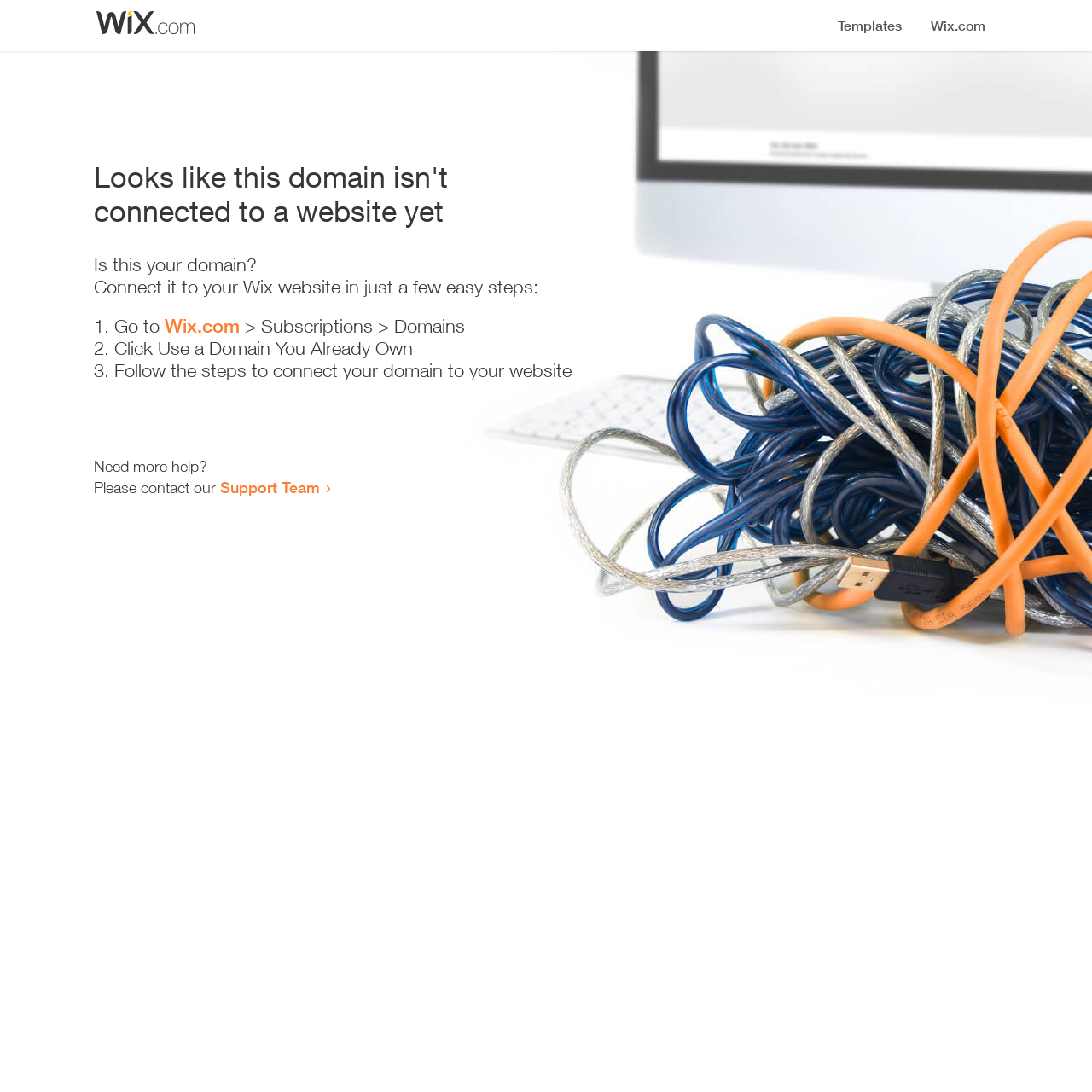What is the first step to connect the domain?
Based on the visual content, answer with a single word or a brief phrase.

Go to Wix.com